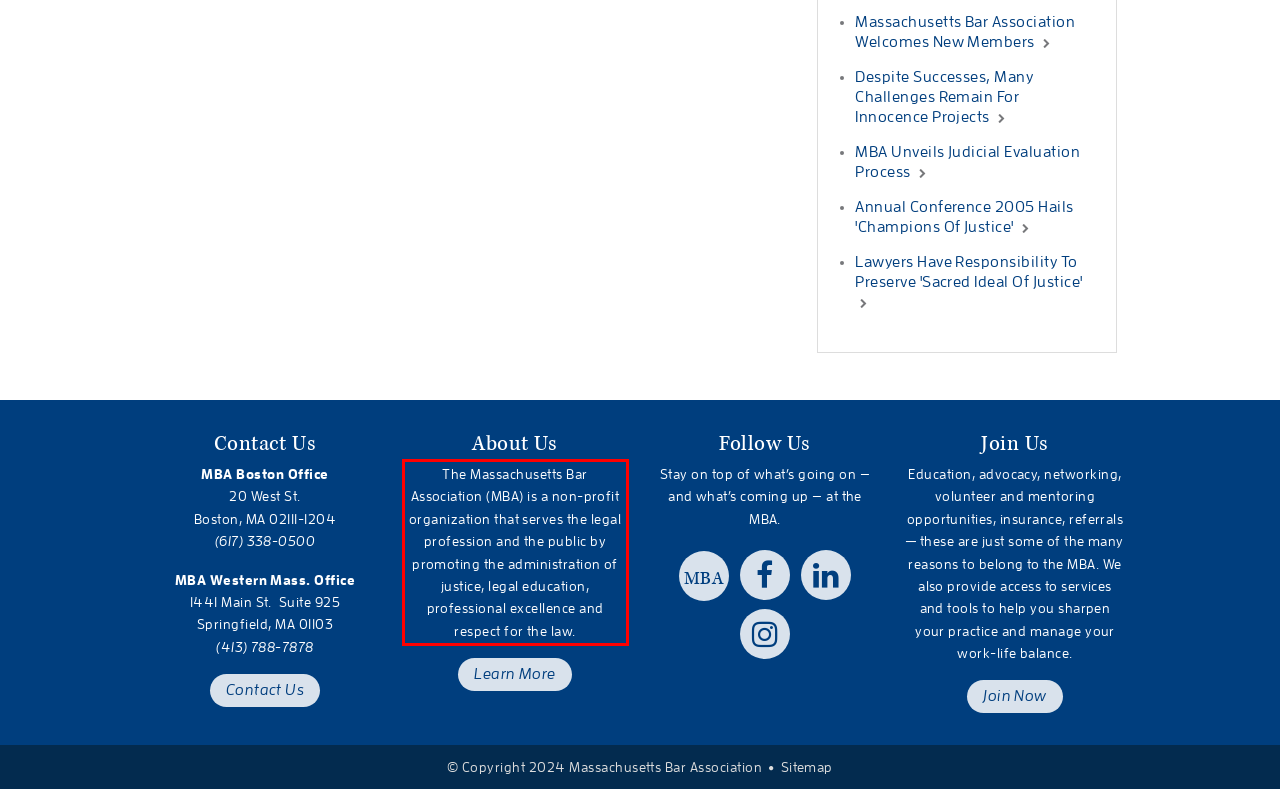You are provided with a screenshot of a webpage that includes a UI element enclosed in a red rectangle. Extract the text content inside this red rectangle.

The Massachusetts Bar Association (MBA) is a non-profit organization that serves the legal profession and the public by promoting the administration of justice, legal education, professional excellence and respect for the law.